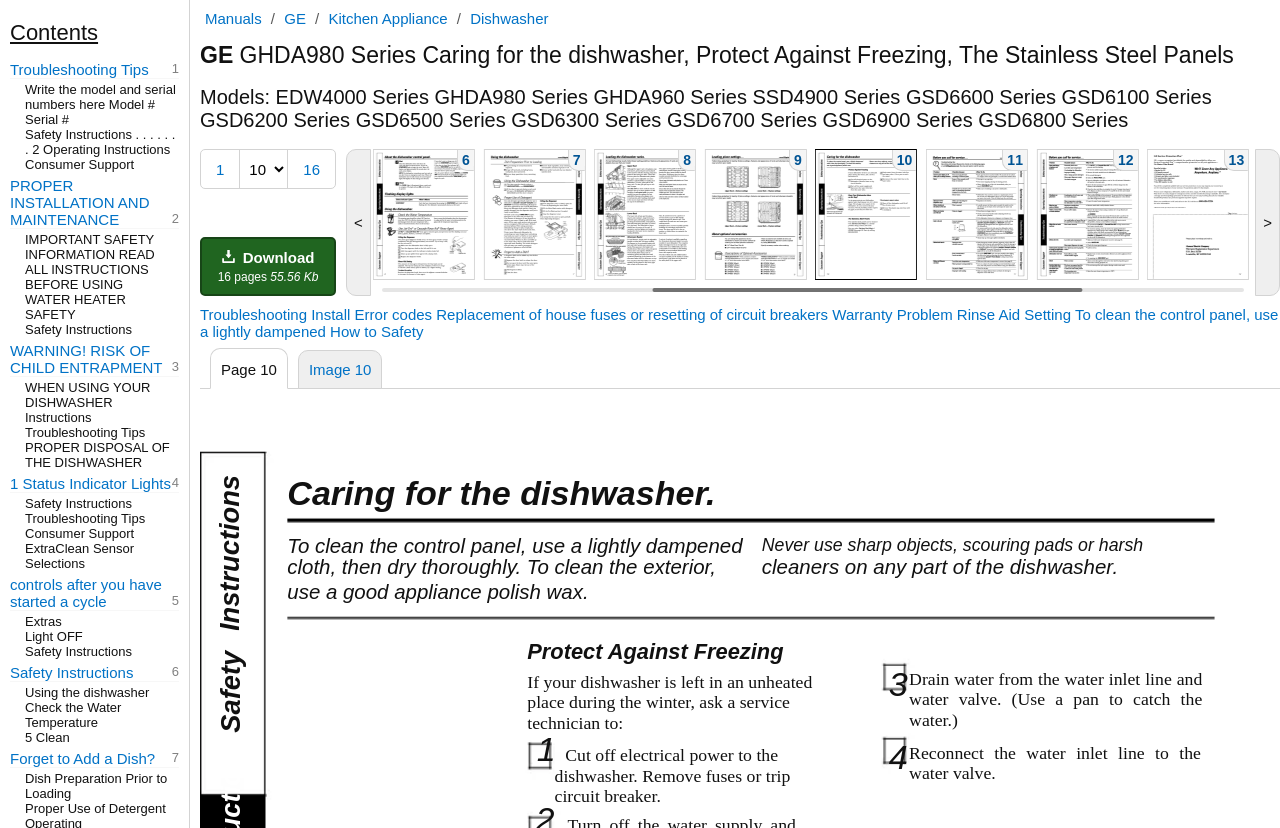Kindly determine the bounding box coordinates for the clickable area to achieve the given instruction: "View GE GHDA980 Series owner manual".

[0.638, 0.181, 0.716, 0.336]